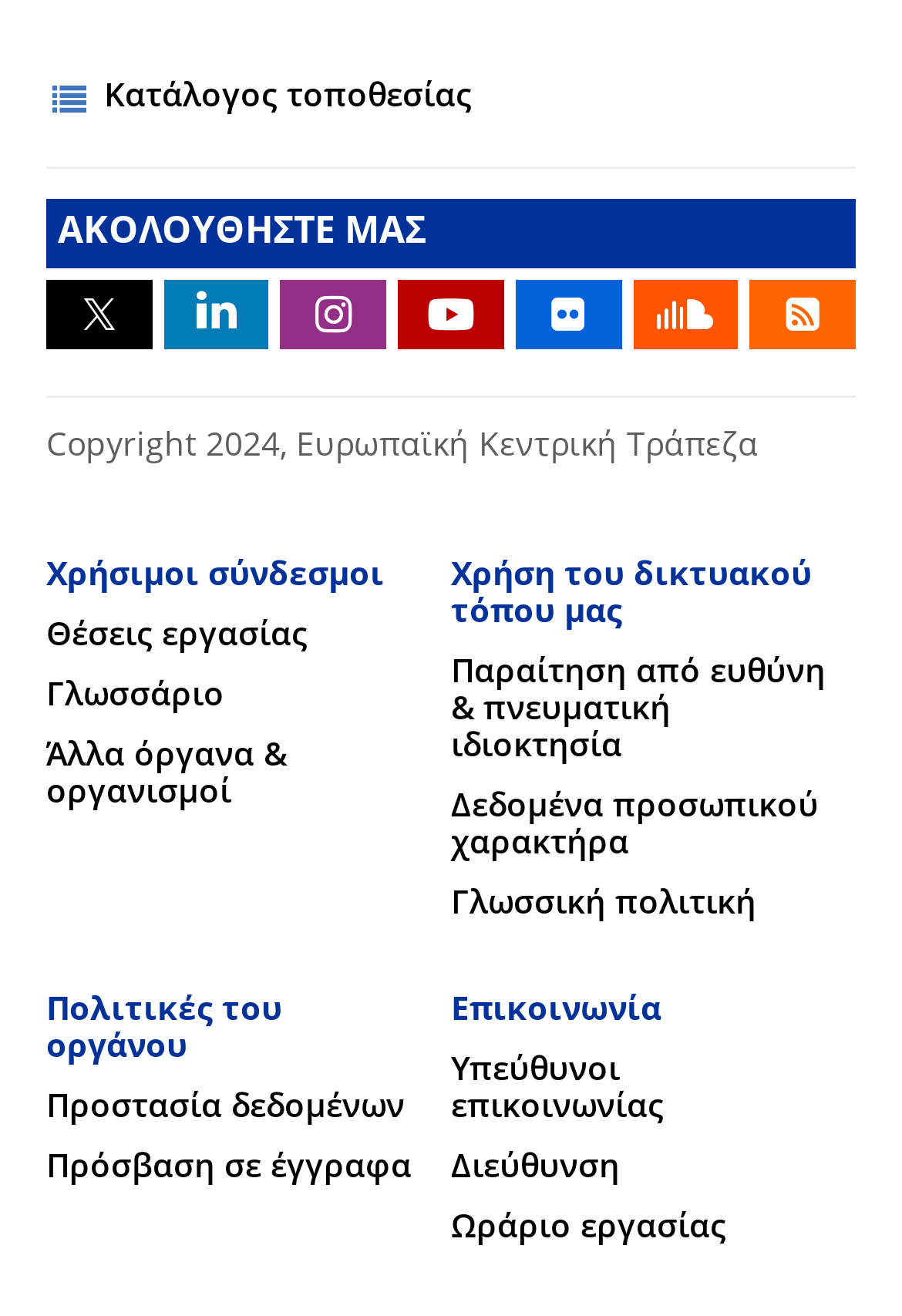What is the copyright year?
Please give a detailed answer to the question using the information shown in the image.

I found the answer by looking at the StaticText element with ID 141, which contains the text 'Copyright 2024,'. This text indicates the copyright year of the webpage.